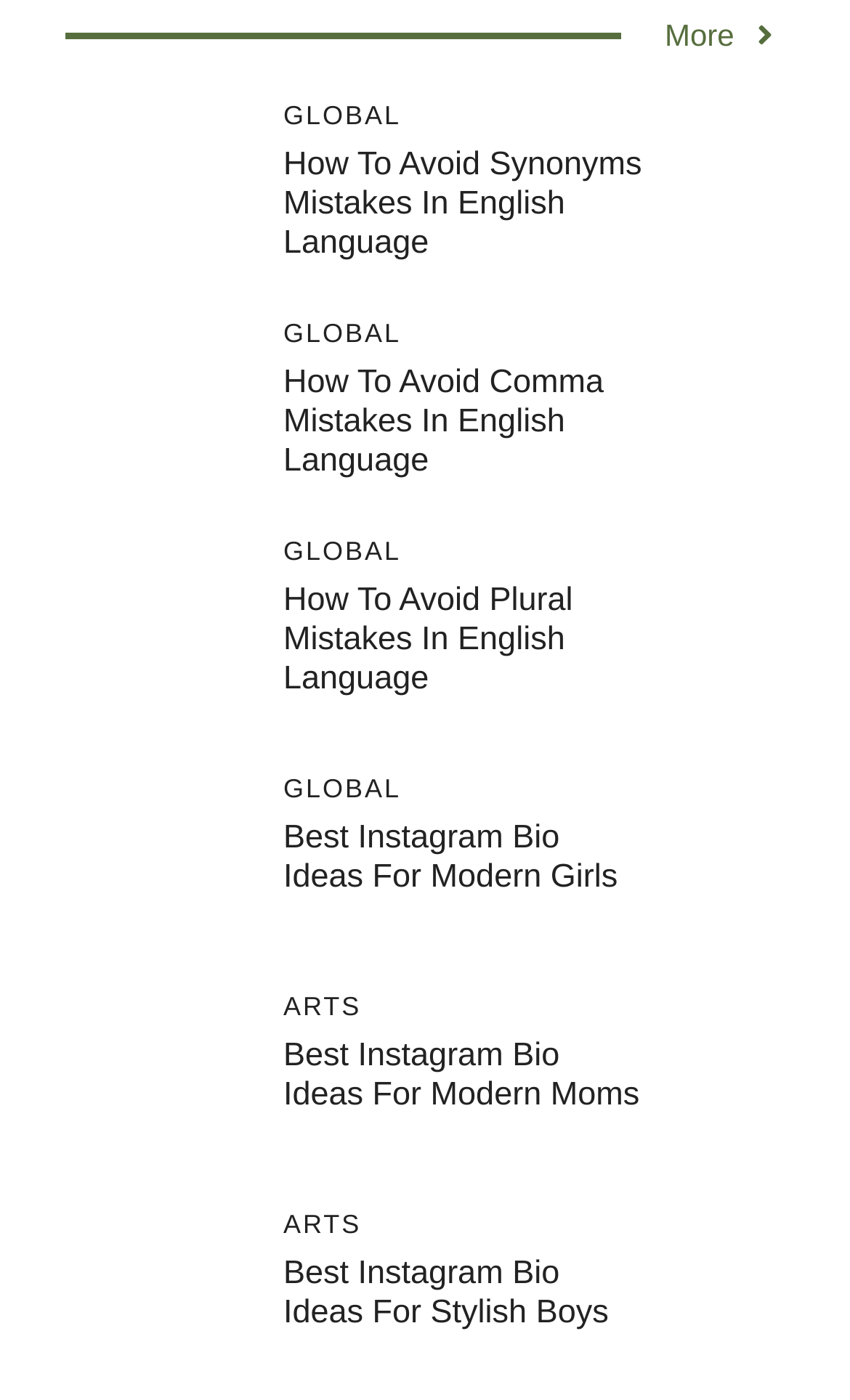Respond concisely with one word or phrase to the following query:
What is the position of the 'More' link?

Top-right